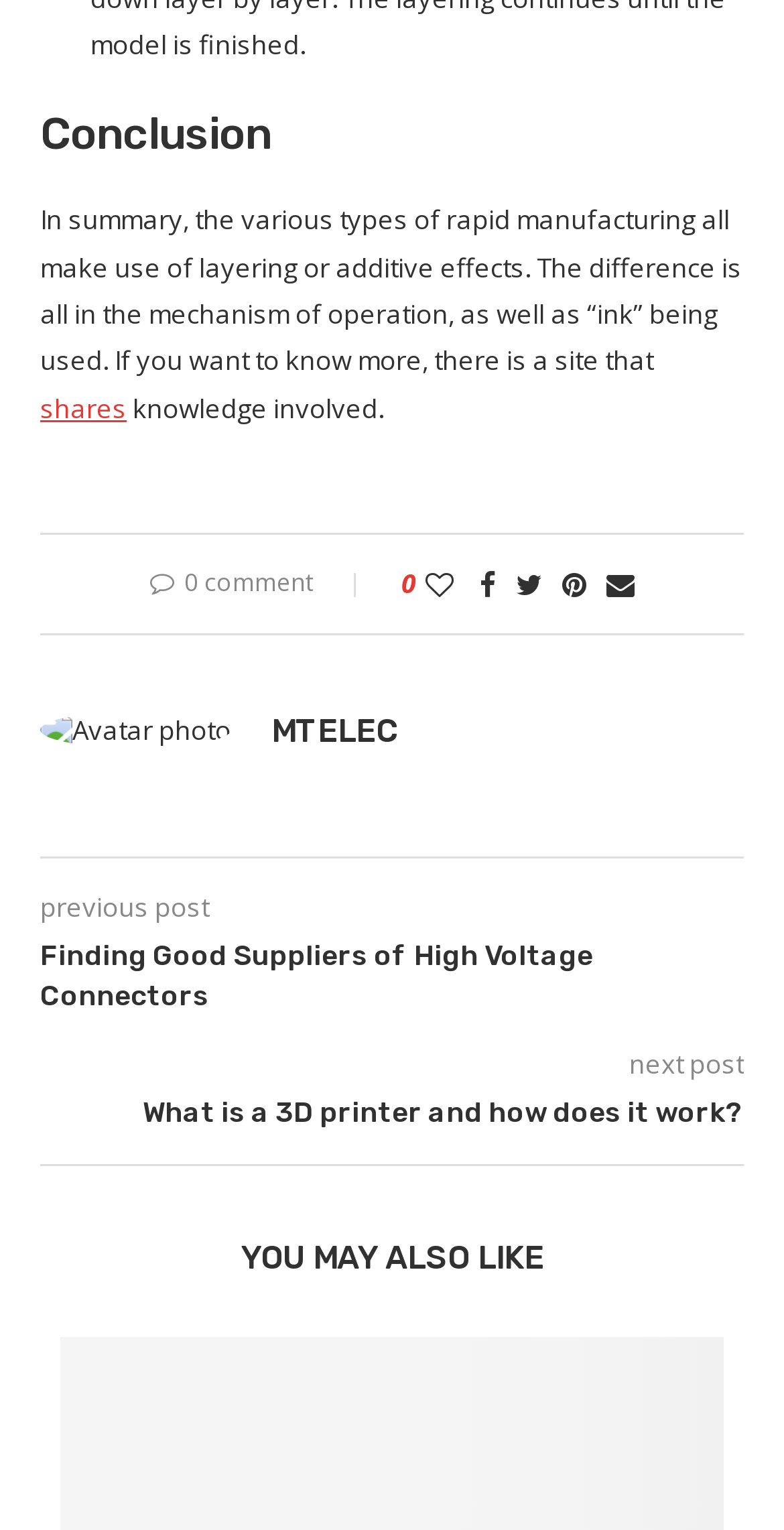What is the topic of the previous post?
Please respond to the question with a detailed and informative answer.

The link 'Finding Good Suppliers of High Voltage Connectors' is present on the webpage, which suggests that the previous post is about finding good suppliers of high voltage connectors.